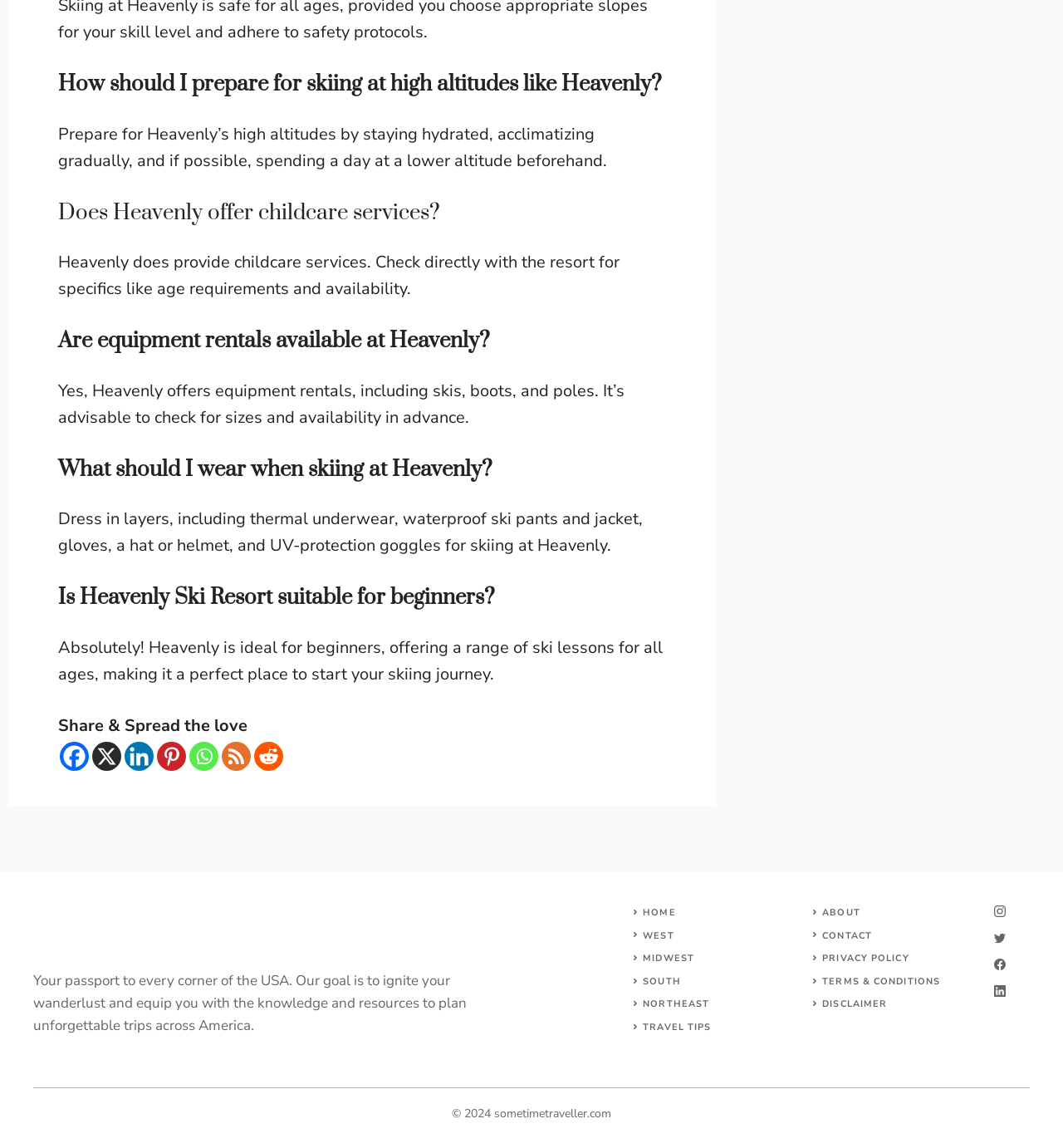What should I wear when skiing at Heavenly?
Look at the image and provide a short answer using one word or a phrase.

Dress in layers